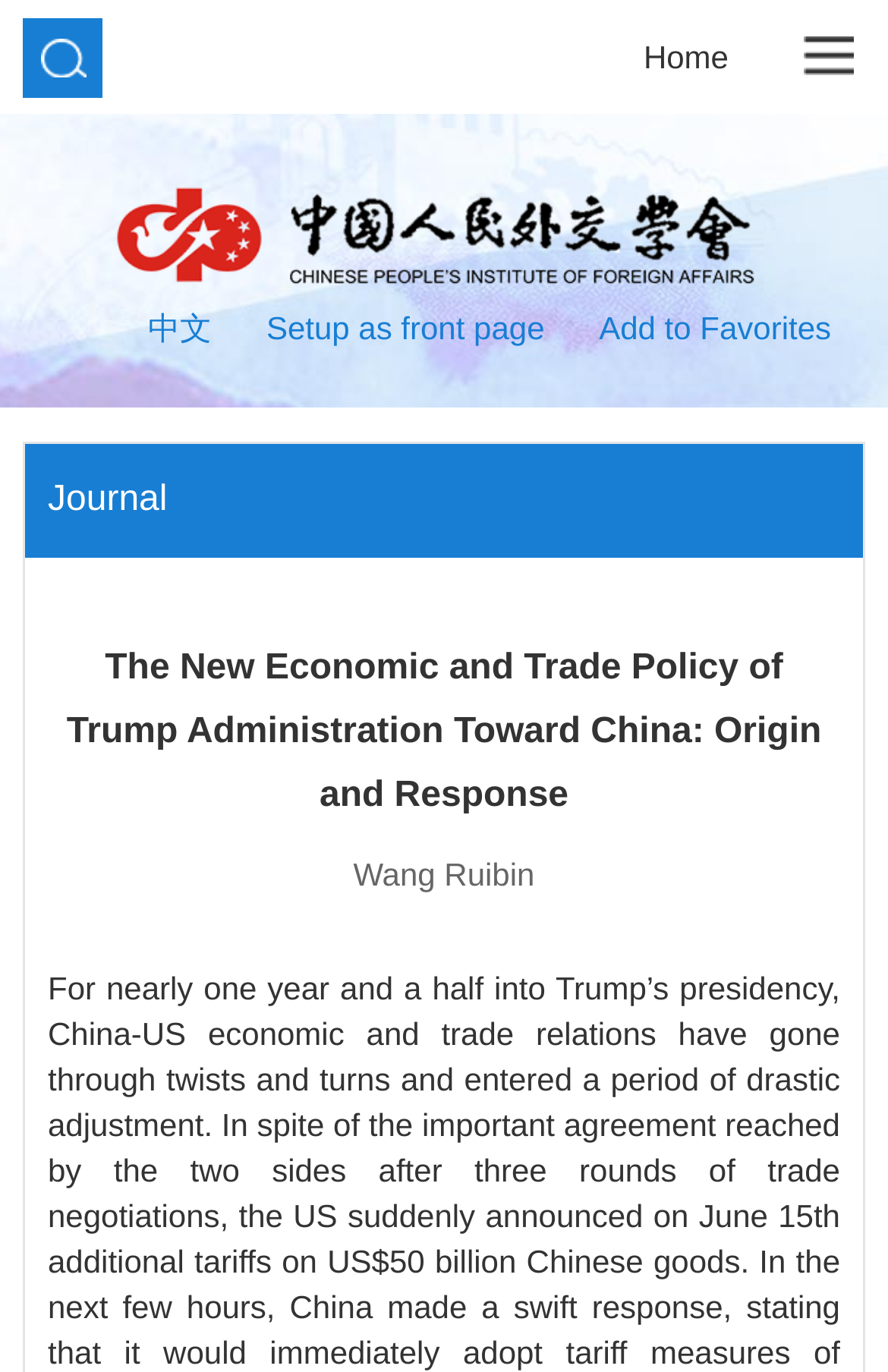Explain in detail what is displayed on the webpage.

The webpage appears to be the English version of the Chinese People's Institute of Foreign Affairs, with a focus on academic research and publications. 

At the top-left corner, there is a button with no text description. To the right of the button, there is a heading that spans most of the width of the page, with a link embedded within it. Below this heading, there are three links in a row, labeled "中文", "Setup as front page", and "Add to Favorites", respectively. 

Further down, there is a link to the "Home" page, positioned near the top-right corner. Below this link, there is a heading titled "Journal", which is followed by a subheading that discusses the new economic and trade policy of the Trump administration toward China. 

The author of this article, Wang Ruibin, is credited at the bottom of the page. Overall, the webpage has a simple layout with a focus on presenting academic research and publications.